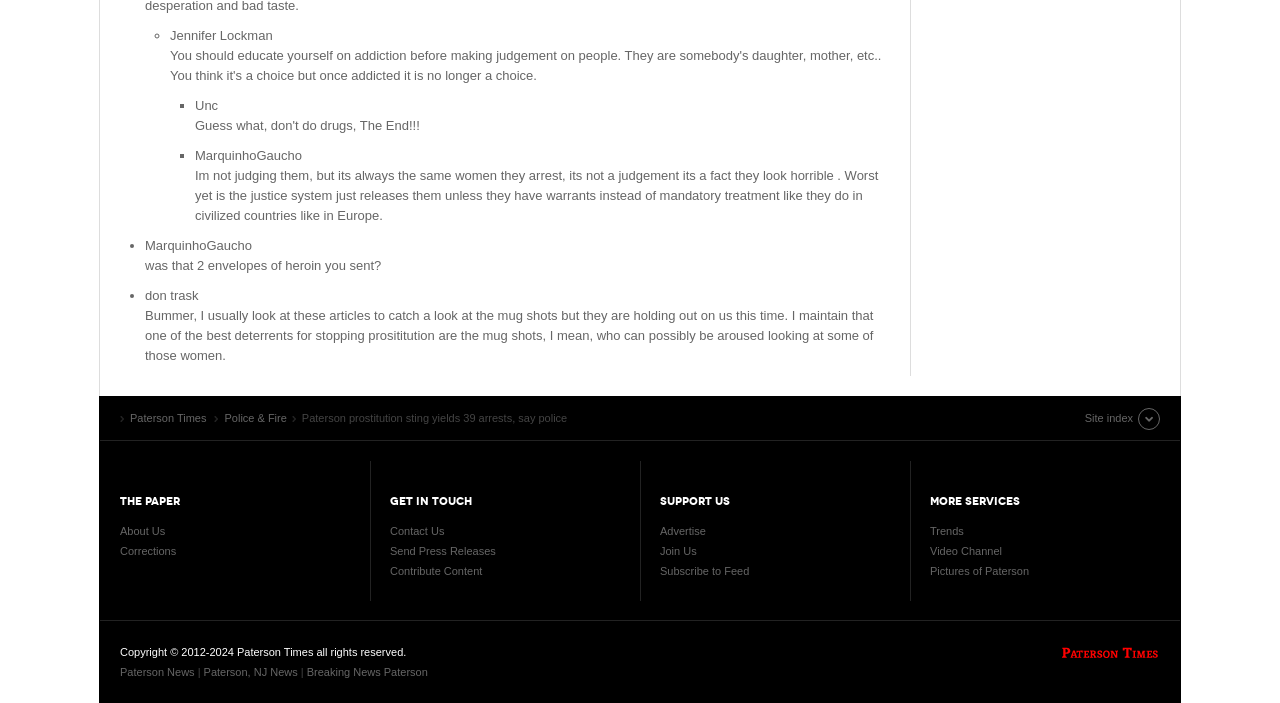Respond with a single word or phrase to the following question: What is the name of the person mentioned in the first comment?

Jennifer Lockman